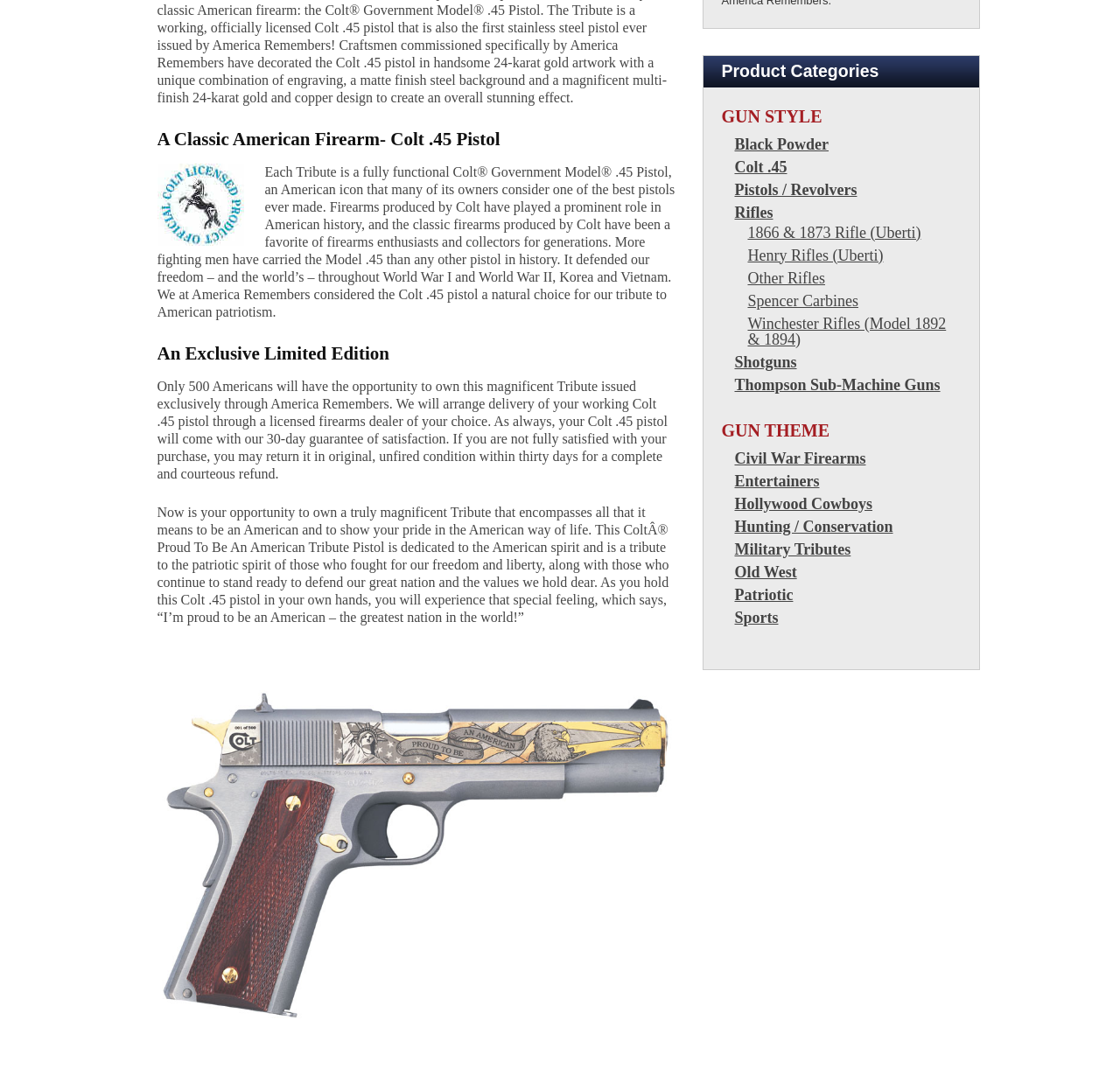What type of firearms are categorized under 'GUN STYLE'?
Examine the image and give a concise answer in one word or a short phrase.

Not specified